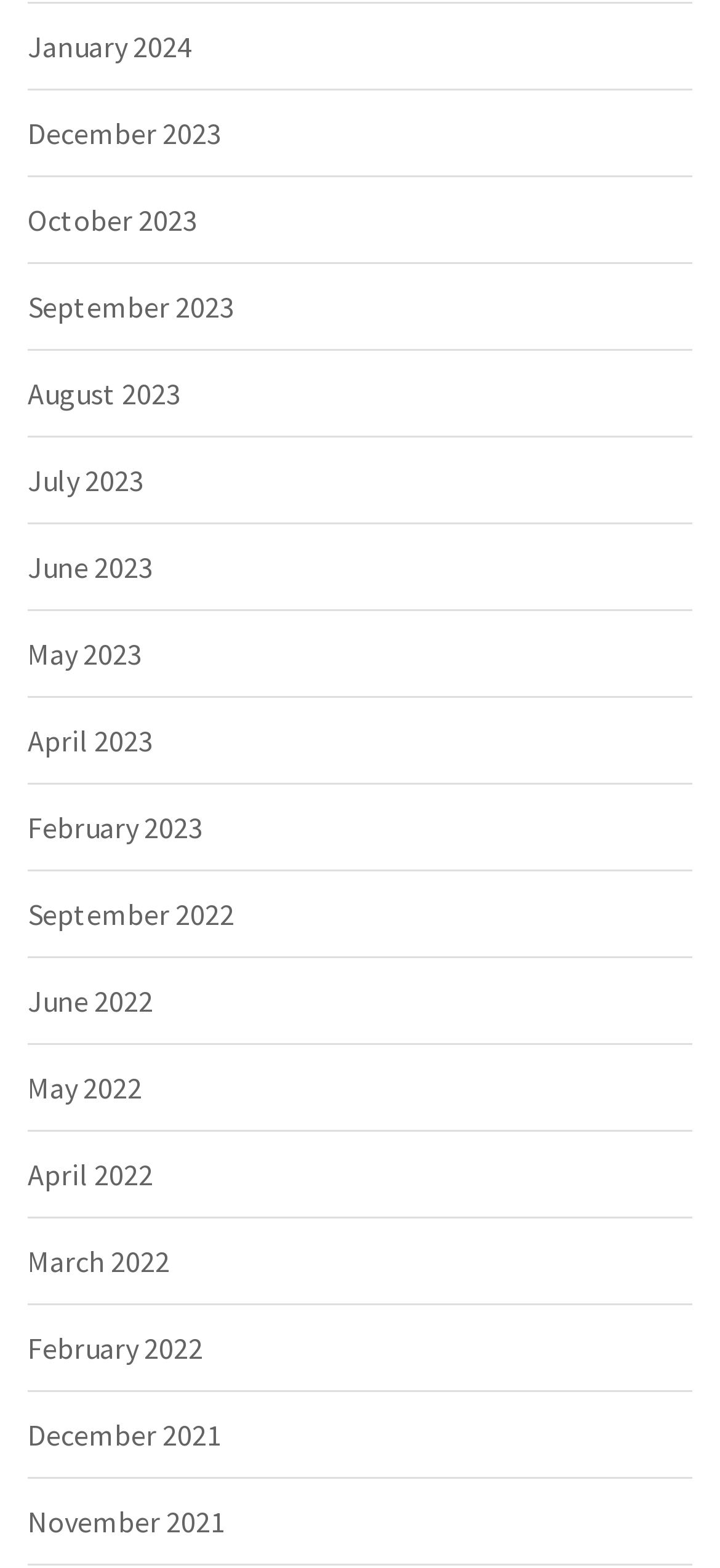How many links are there on the webpage?
Answer the question with as much detail as you can, using the image as a reference.

By counting the number of links on the webpage, I can see that there are 15 links in total, each corresponding to a specific month and year.